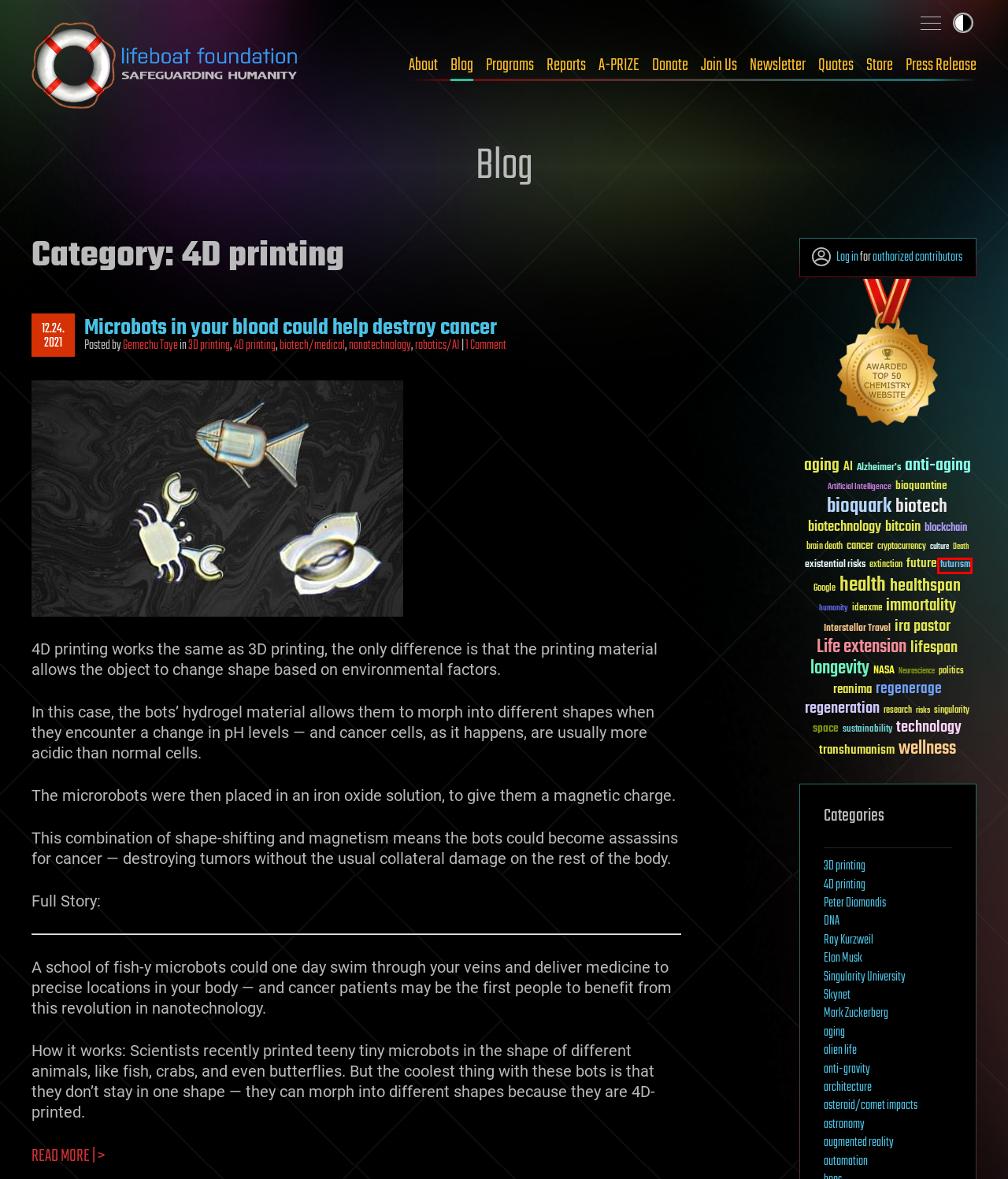Observe the provided screenshot of a webpage that has a red rectangle bounding box. Determine the webpage description that best matches the new webpage after clicking the element inside the red bounding box. Here are the candidates:
A. biotech/medical – Lifeboat News: The Blog
B. Lifeboat News: The Blog – Safeguarding Humanity
C. augmented reality – Lifeboat News: The Blog
D. futurism – Lifeboat News: The Blog
E. Microbots in your blood could help destroy cancer – Lifeboat News: The Blog
F. existential risks – Lifeboat News: The Blog
G. singularity – Lifeboat News: The Blog
H. 70 Best Chemistry Blogs and Websites in 2024

D